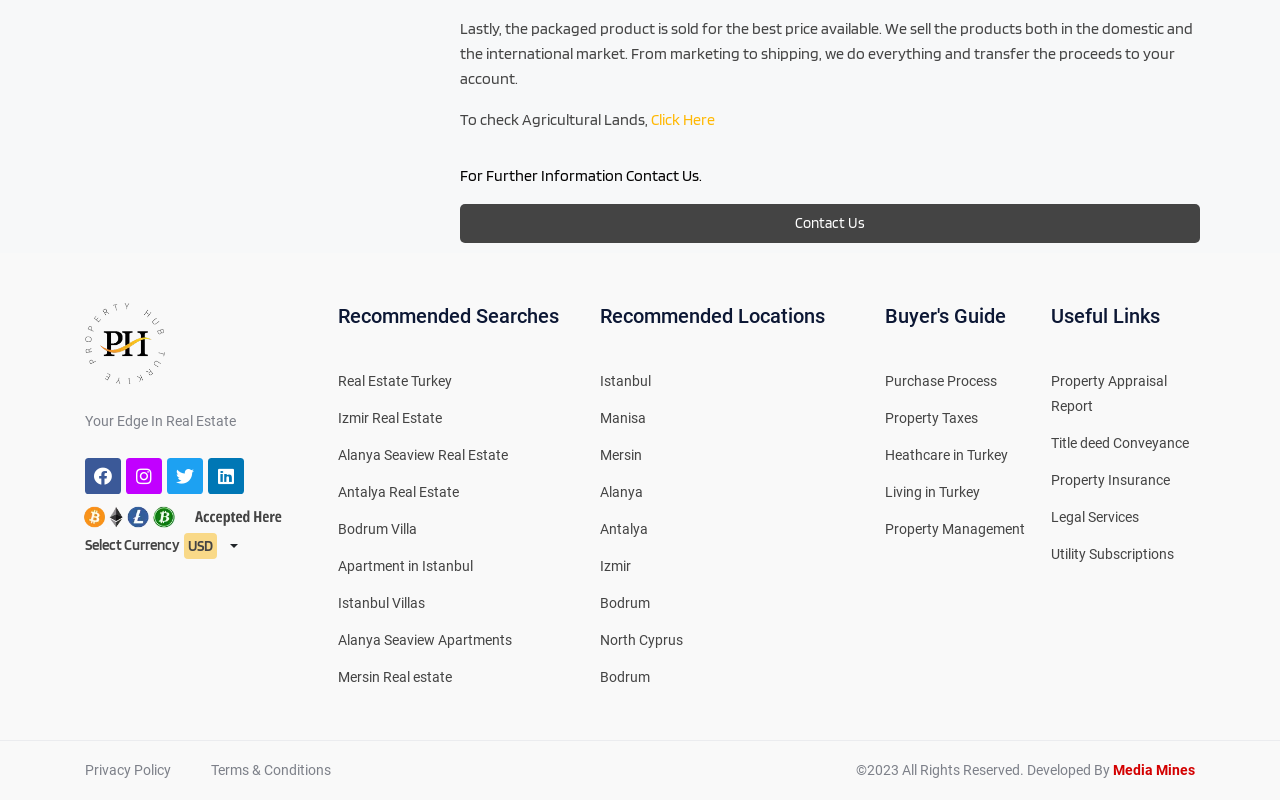Please identify the bounding box coordinates of the element that needs to be clicked to perform the following instruction: "Select 'USD' as the currency".

[0.143, 0.662, 0.187, 0.705]